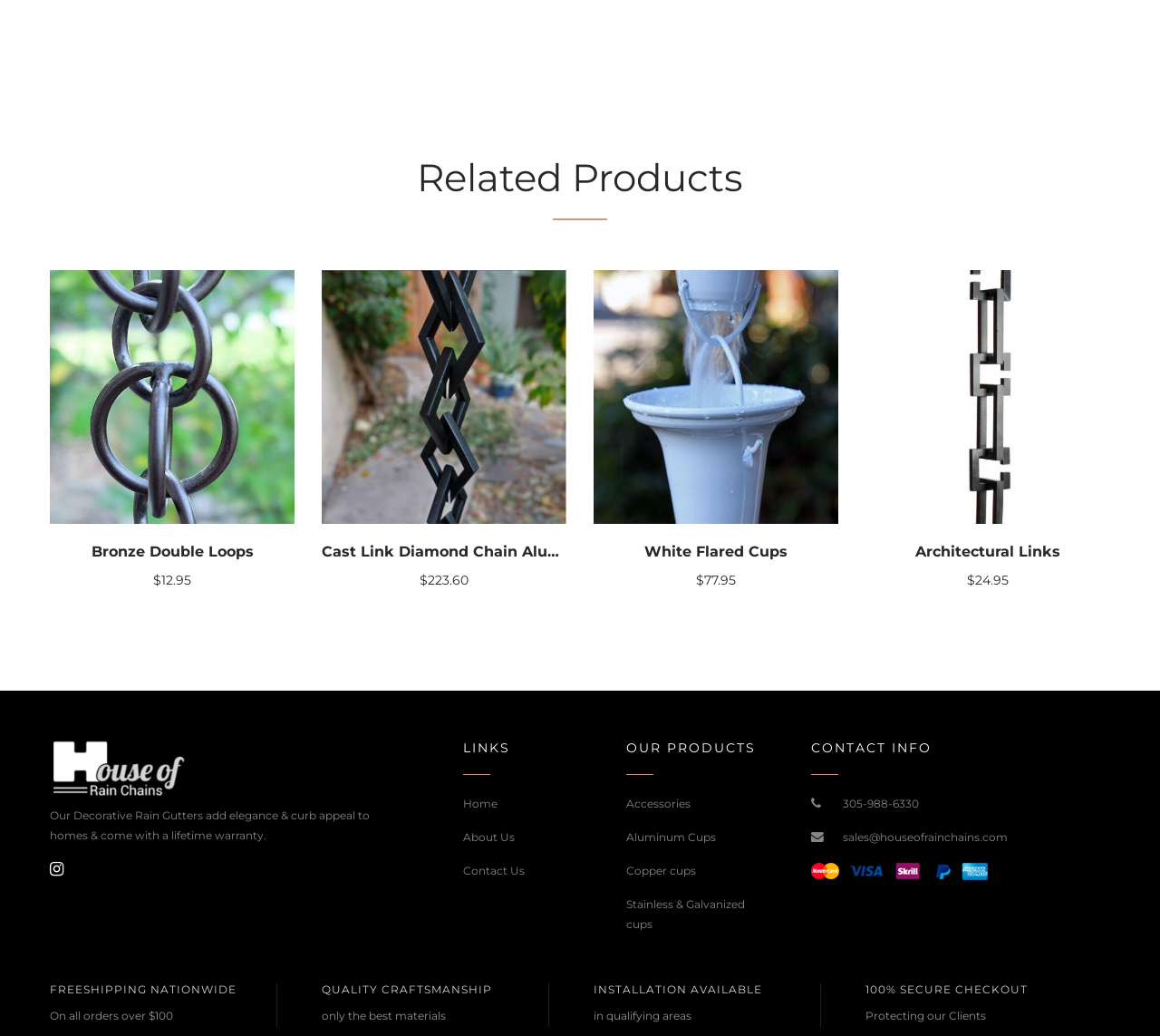Please specify the bounding box coordinates of the clickable region necessary for completing the following instruction: "View the 'Cast Link Diamond Chain Aluminum with Black Powder Coating' product". The coordinates must consist of four float numbers between 0 and 1, i.e., [left, top, right, bottom].

[0.277, 0.524, 0.704, 0.541]